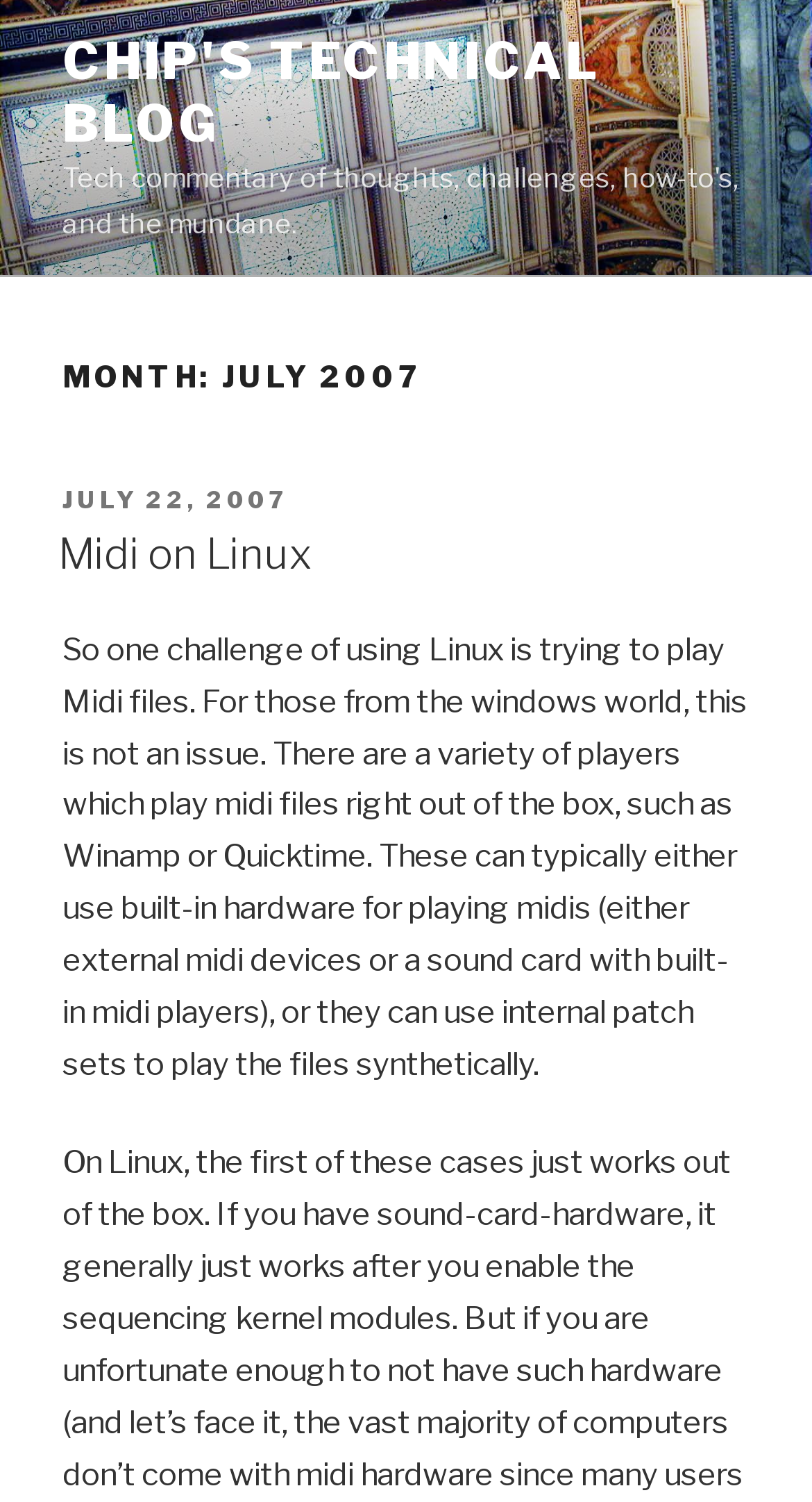Extract the bounding box coordinates for the described element: "Midi on Linux". The coordinates should be represented as four float numbers between 0 and 1: [left, top, right, bottom].

[0.072, 0.352, 0.385, 0.385]